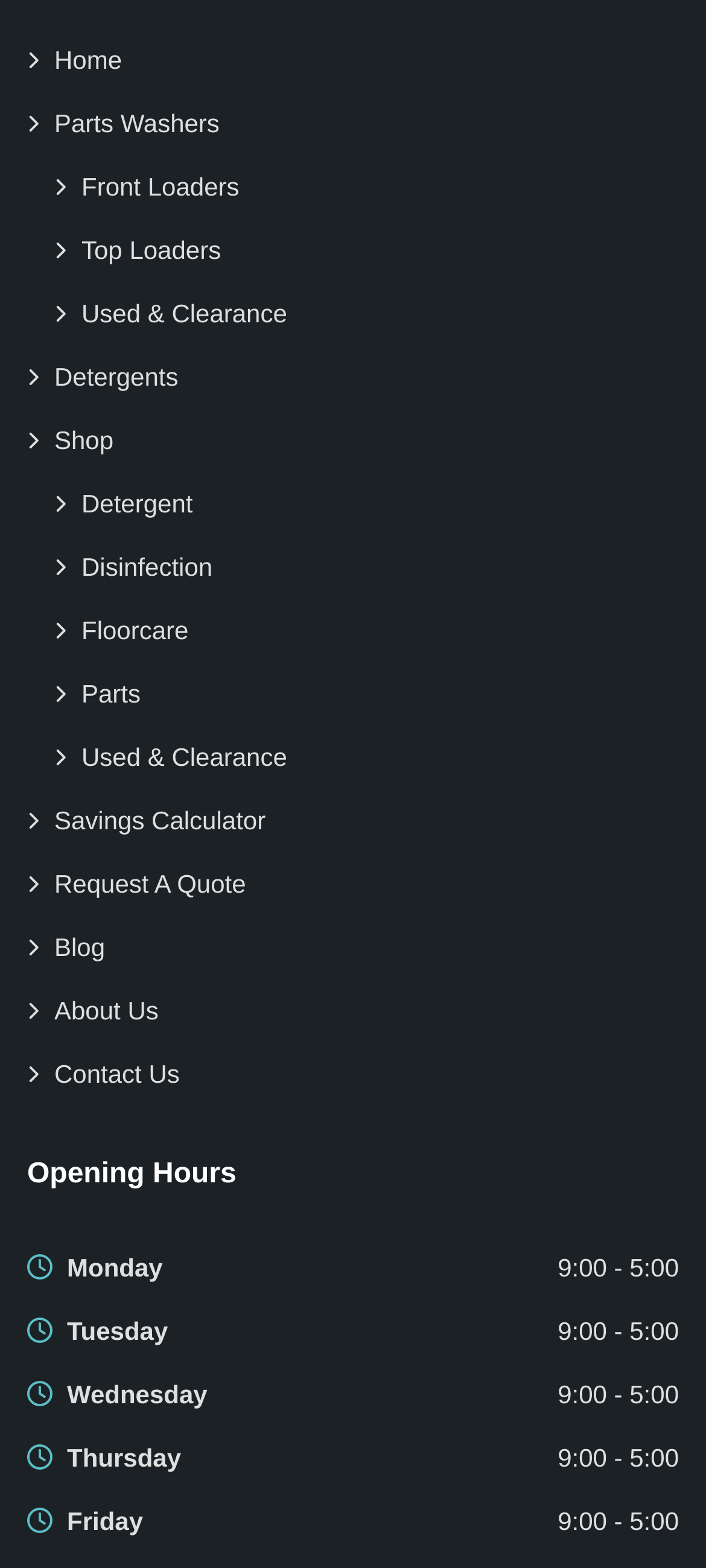Pinpoint the bounding box coordinates of the area that must be clicked to complete this instruction: "Request A Quote".

[0.038, 0.55, 0.348, 0.578]